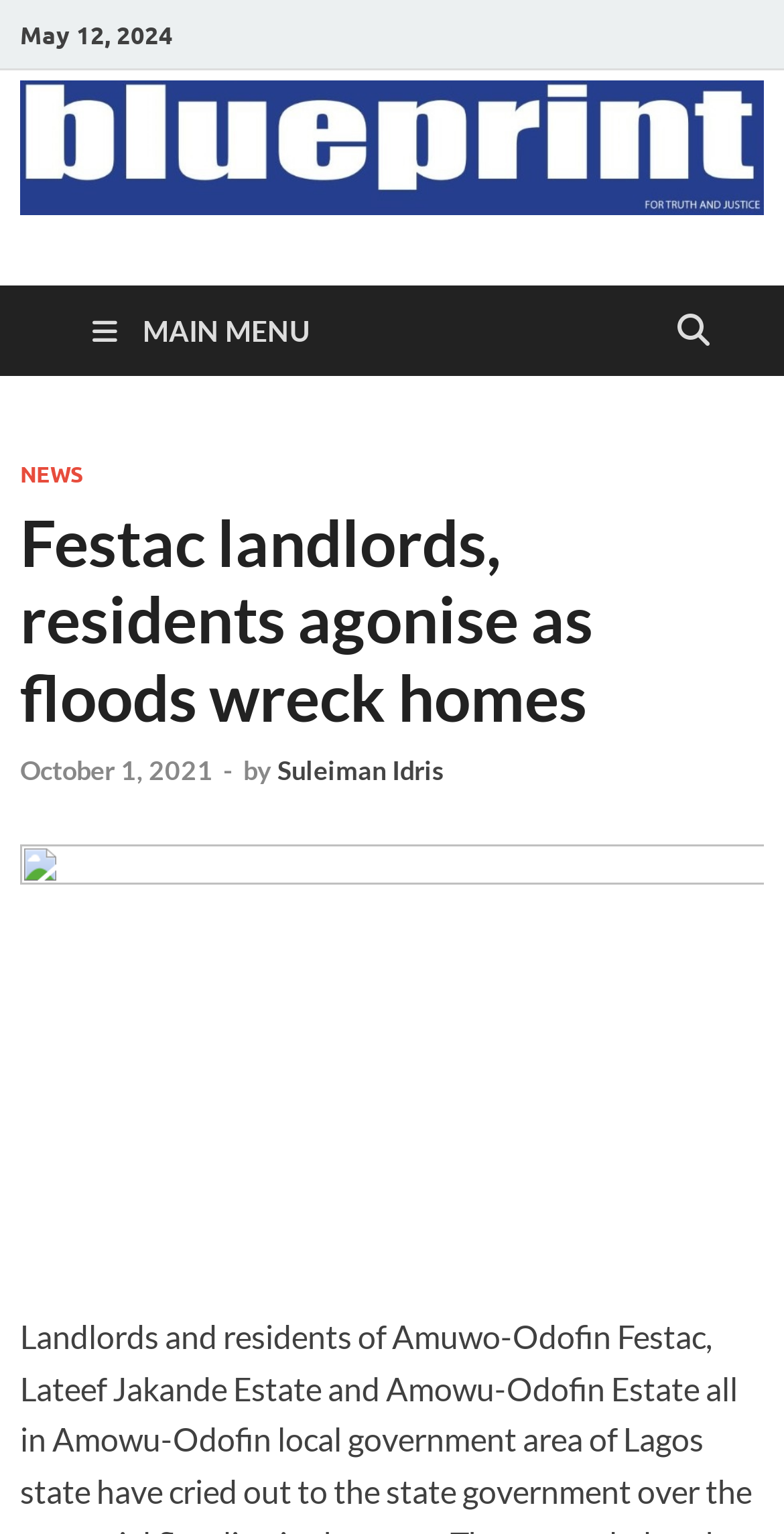Answer the following in one word or a short phrase: 
What is the category of the news article?

NEWS